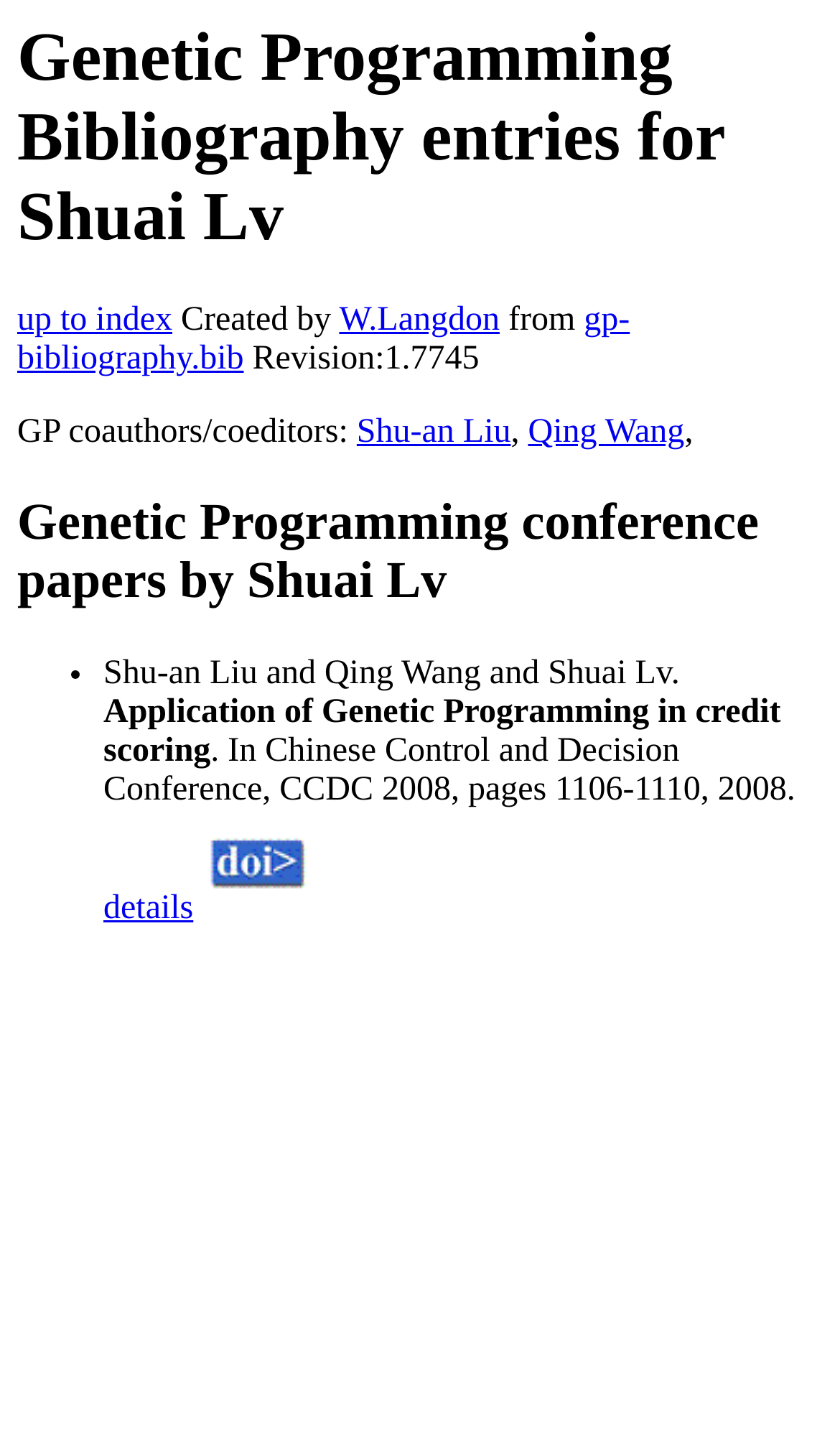Who created this bibliography?
Please respond to the question with a detailed and thorough explanation.

I found the answer by looking at the top section of the webpage, where it says 'Created by' followed by a link to 'W.Langdon', indicating that W.Langdon is the creator of this bibliography.